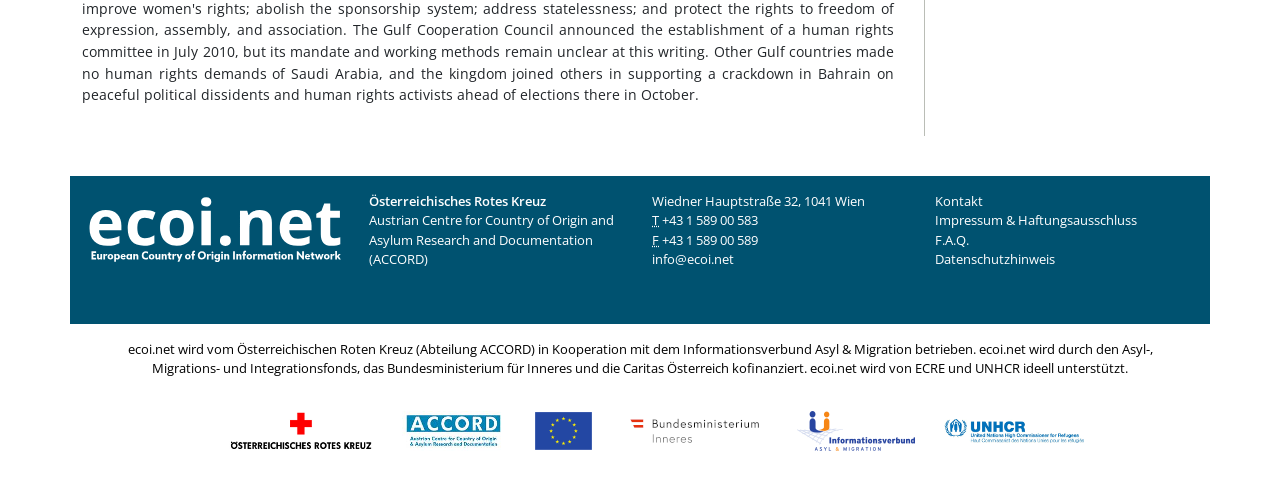Can you specify the bounding box coordinates for the region that should be clicked to fulfill this instruction: "visit the homepage of ecoi.net".

[0.067, 0.445, 0.27, 0.482]